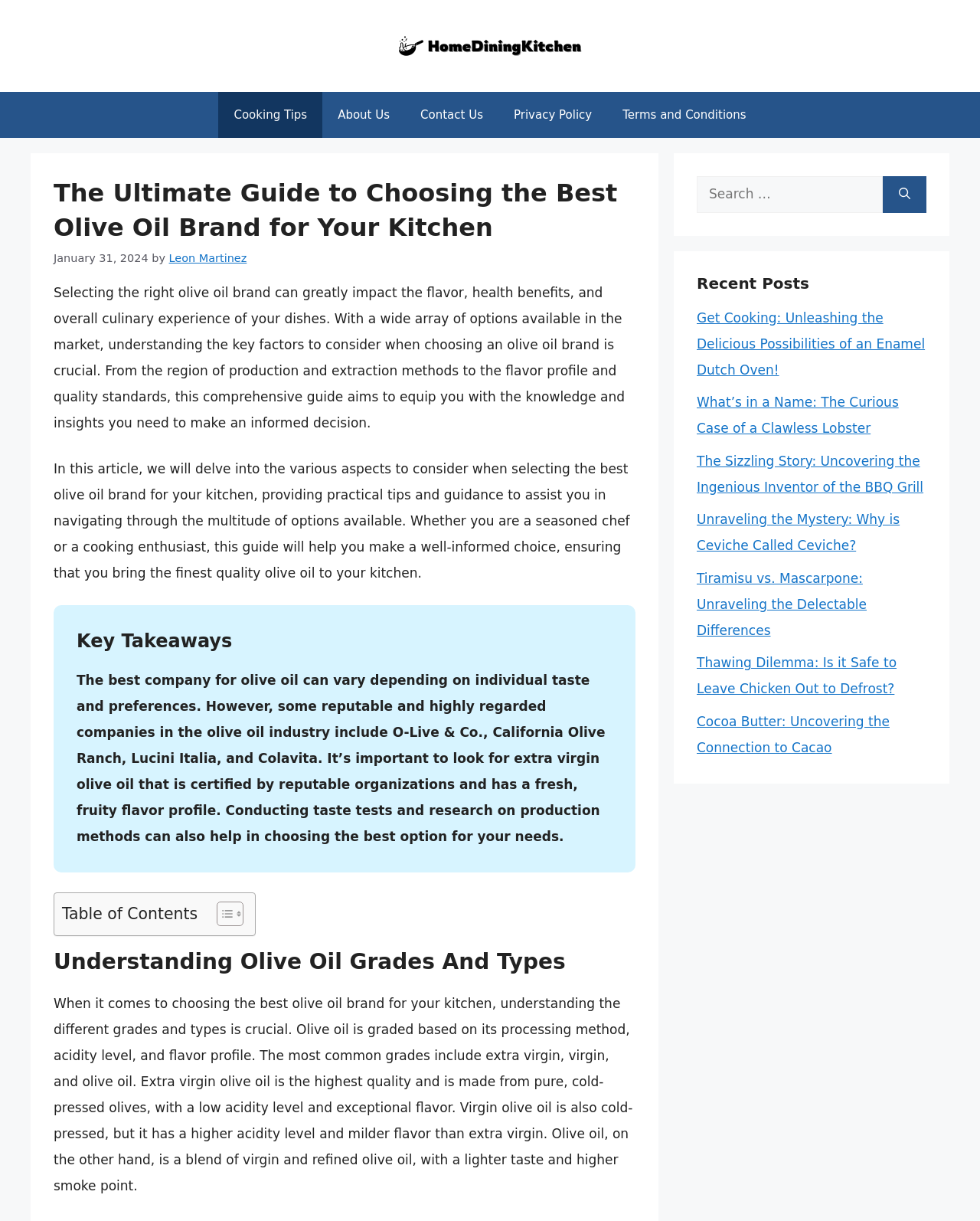Who is the author of the article?
Please use the visual content to give a single word or phrase answer.

Leon Martinez